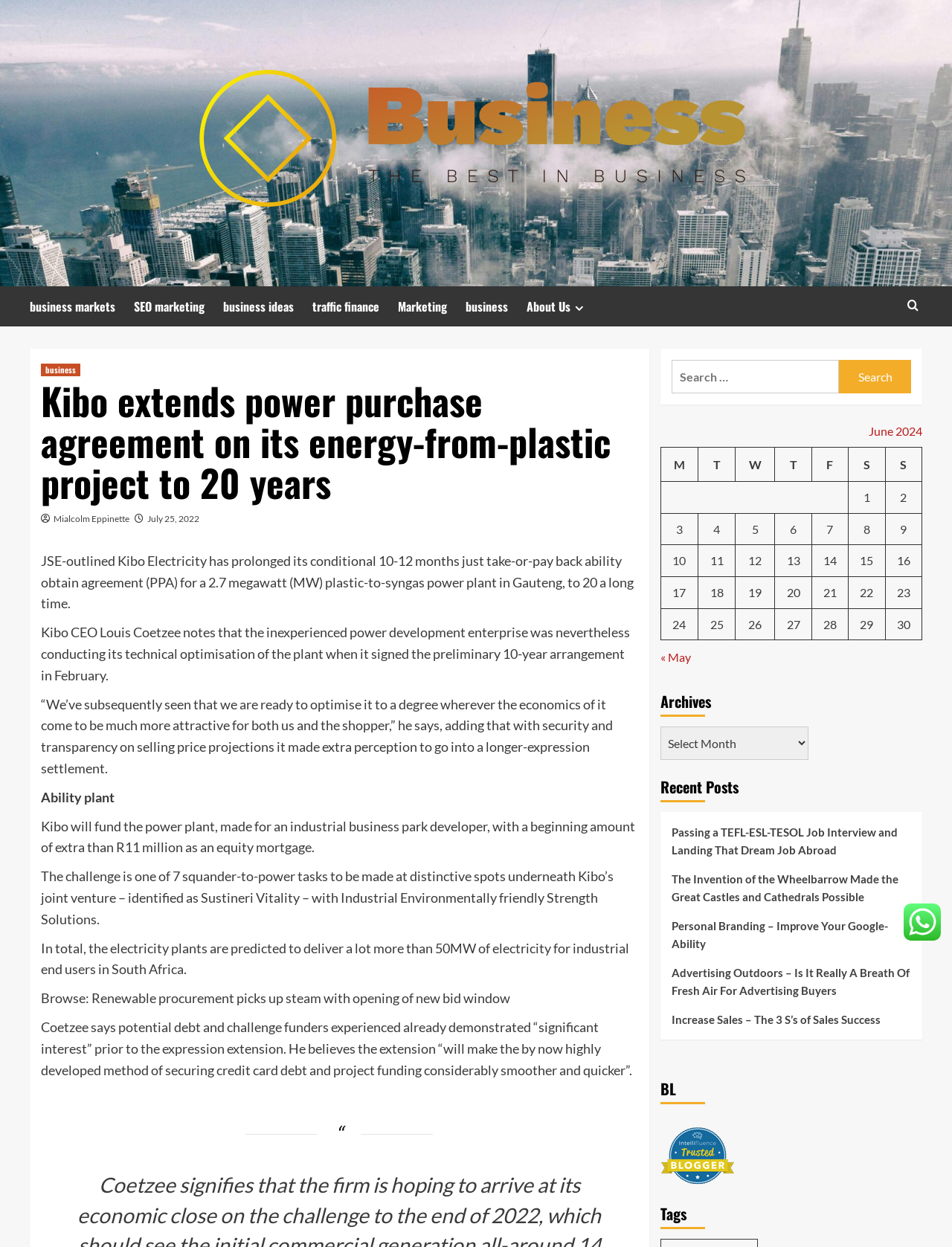Identify the main title of the webpage and generate its text content.

Kibo extends power purchase agreement on its energy-from-plastic project to 20 years